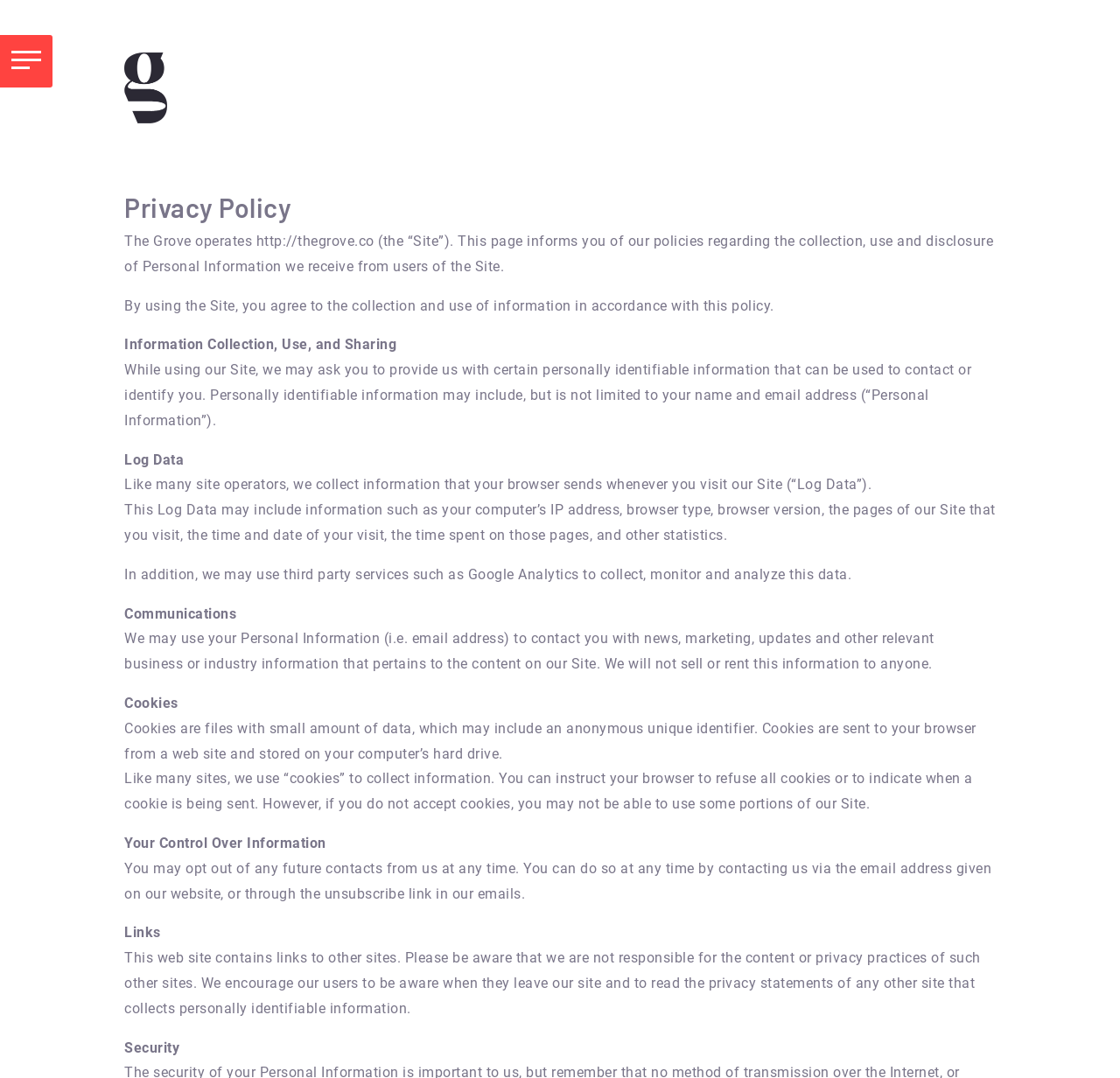What is the purpose of this webpage?
Refer to the image and provide a thorough answer to the question.

Based on the content of the webpage, it appears to be a privacy policy page, which informs users about the collection, use, and disclosure of personal information. The page provides detailed information about the types of information collected, how it is used, and the user's control over their information.